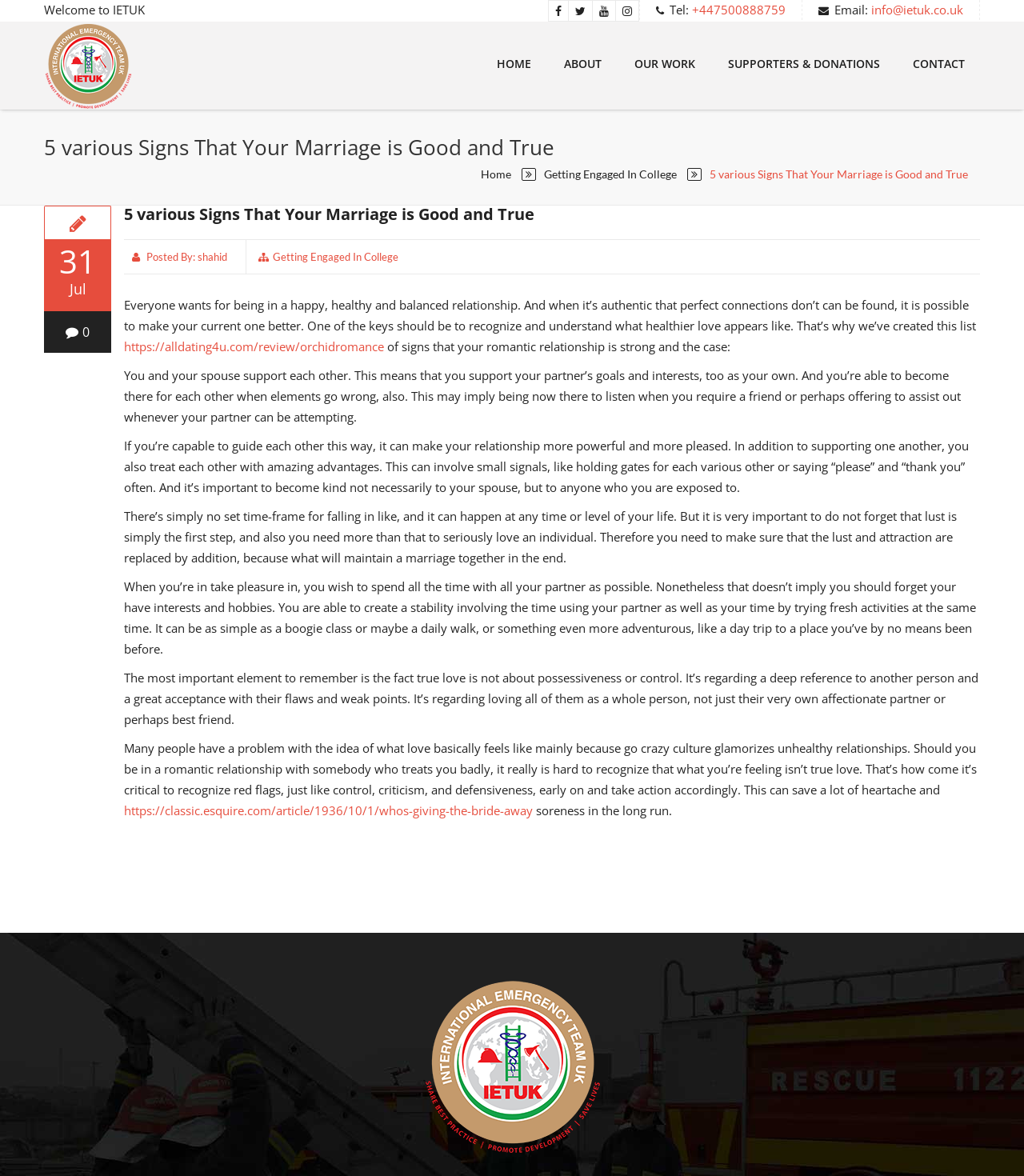Refer to the element description Our Work and identify the corresponding bounding box in the screenshot. Format the coordinates as (top-left x, top-left y, bottom-right x, bottom-right y) with values in the range of 0 to 1.

[0.605, 0.018, 0.694, 0.09]